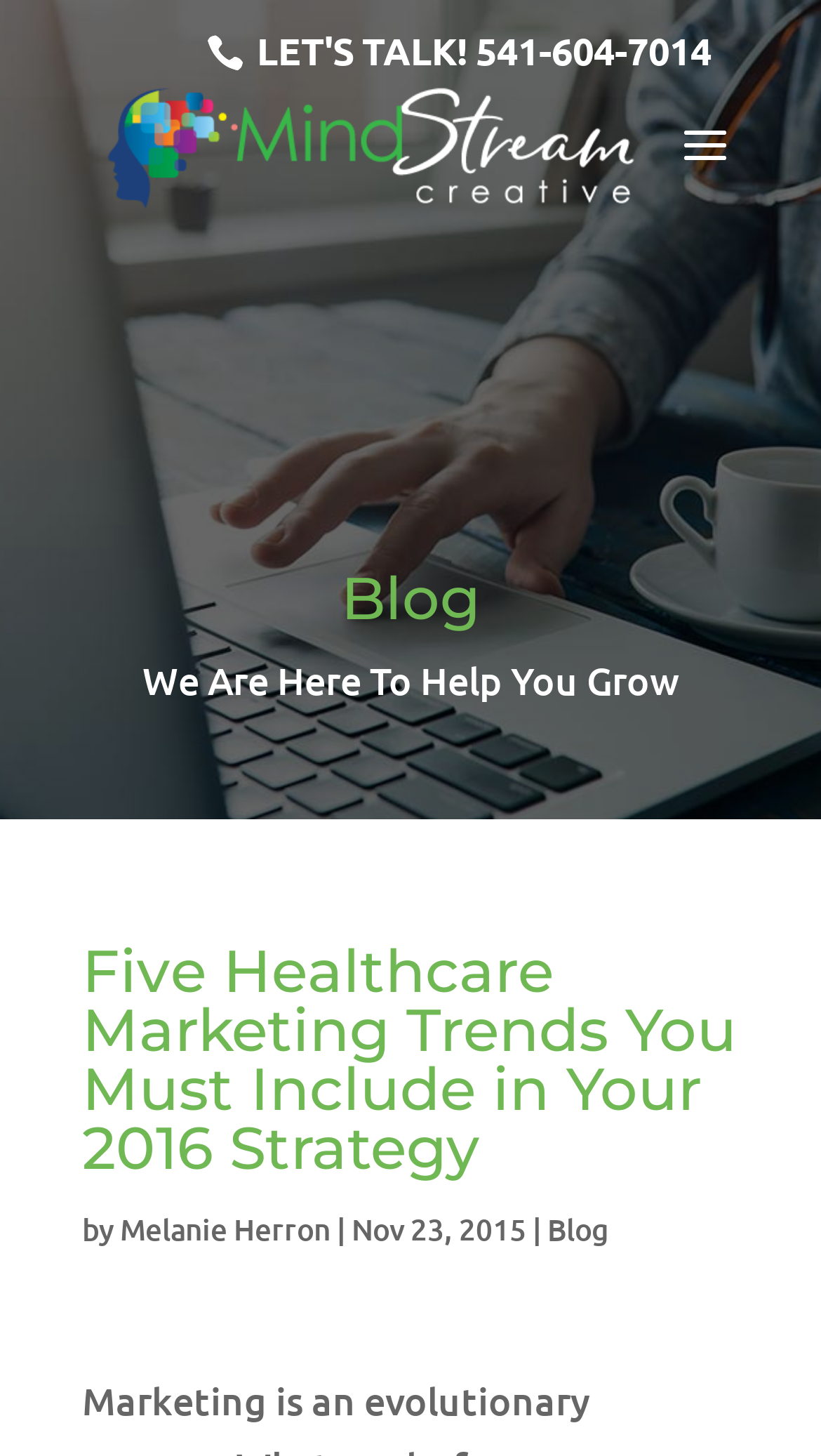Describe all significant elements and features of the webpage.

The webpage appears to be a blog post discussing five healthcare marketing trends for 2016. At the top of the page, there is a phone number "541-604-7014" and a link to the company's name "MindStream Creative | Digital Marketing | Web Design | Medical Marketing | Bend Oregon", accompanied by a logo image. 

Below this section, there is a search bar with a label "Search for:" in the middle of the page. 

On the left side of the page, there is a heading "Blog" and a tagline "We Are Here To Help You Grow". 

The main content of the page is a blog post titled "Five Healthcare Marketing Trends You Must Include in Your 2016 Strategy", written by Melanie Herron and published on November 23, 2015. The title is followed by the author's name, a vertical bar, and the publication date. There is also a link to the "Blog" section at the bottom of the title area.